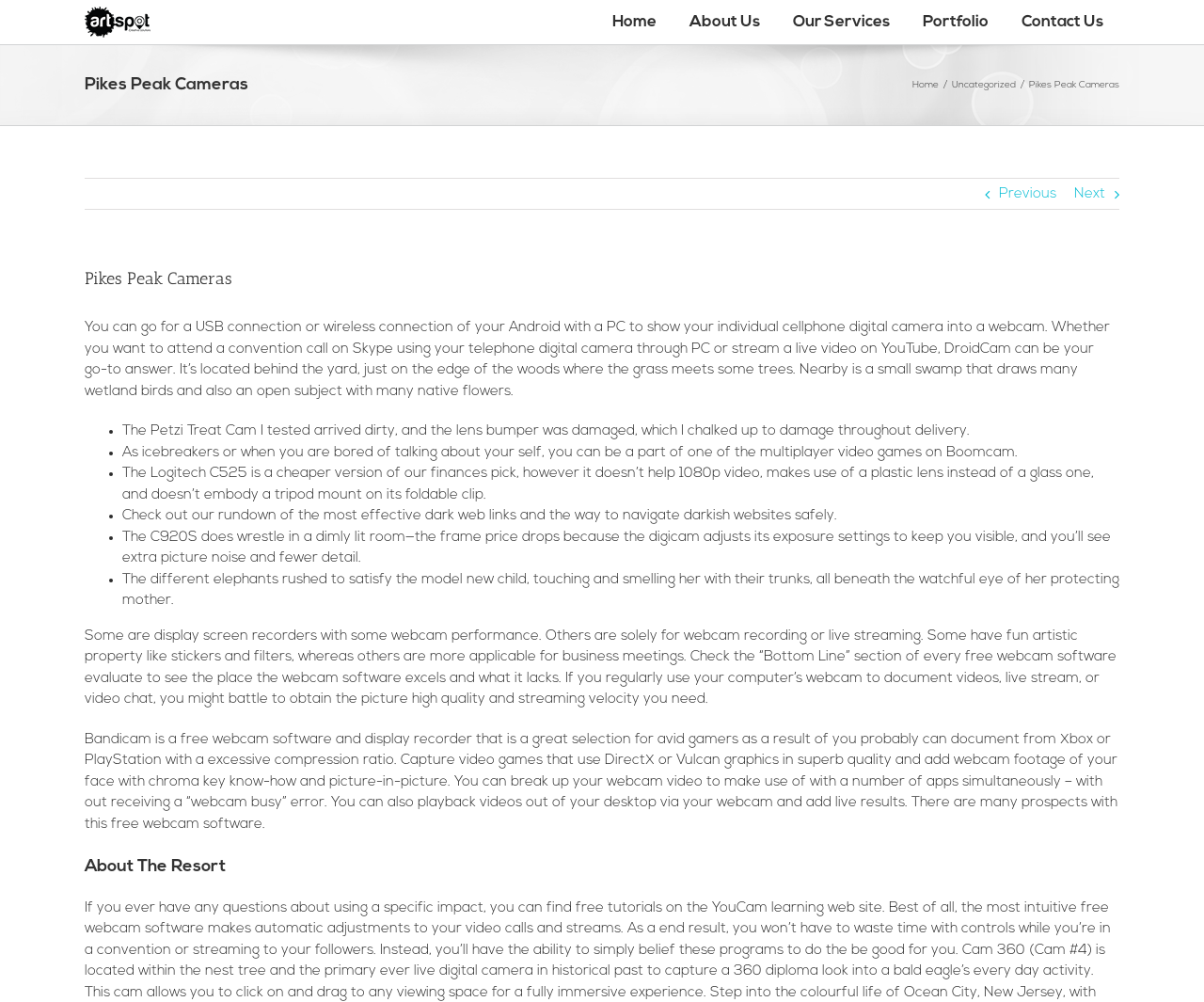Show the bounding box coordinates of the element that should be clicked to complete the task: "Click the 'Art Spot Creative Solutions Logo' link".

[0.07, 0.007, 0.125, 0.038]